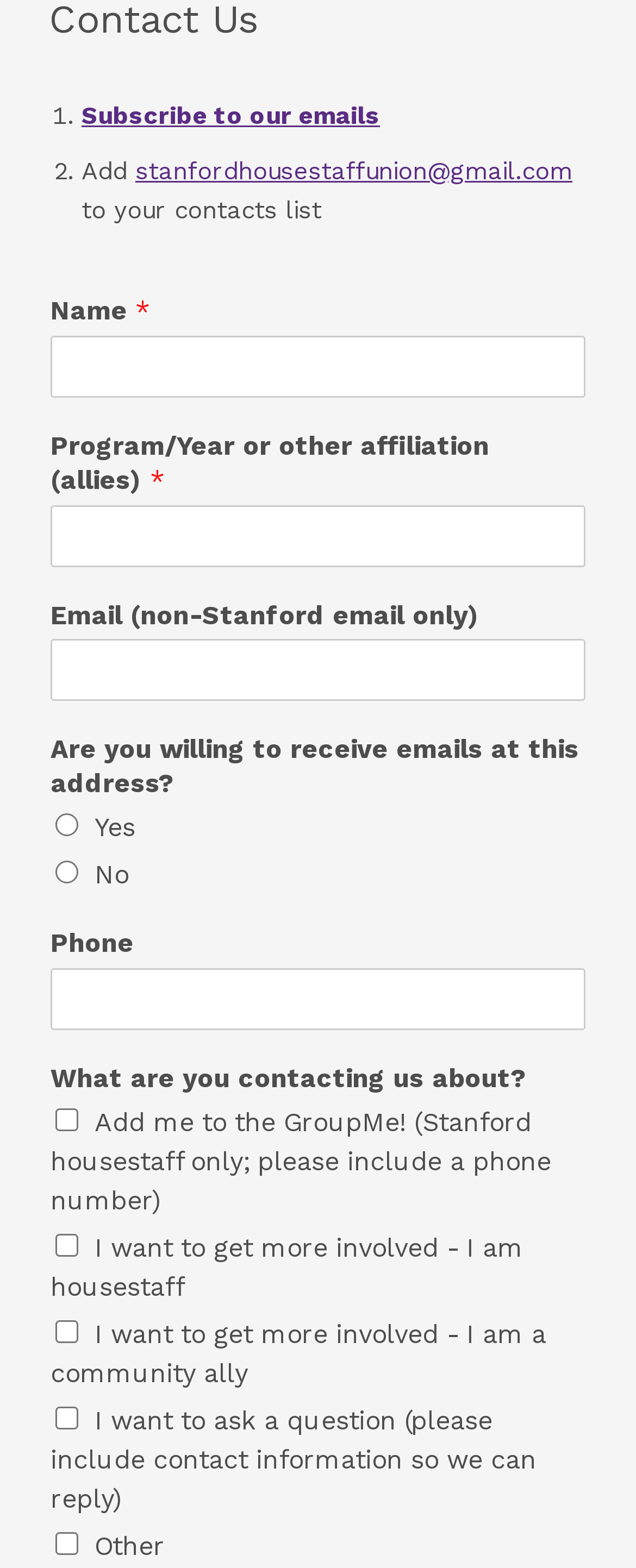Provide a single word or phrase answer to the question: 
What is the first option to subscribe to?

our emails